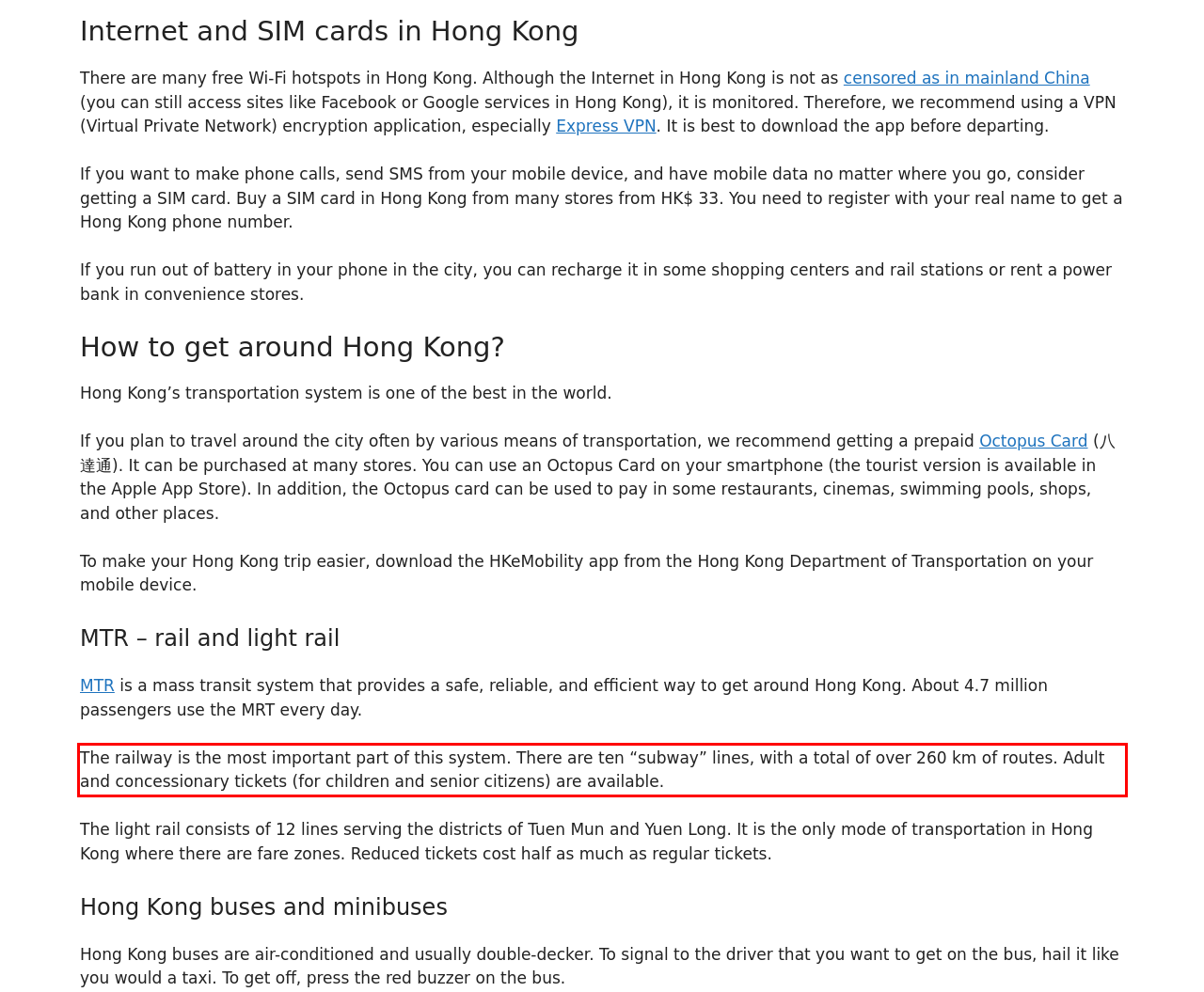Please perform OCR on the text within the red rectangle in the webpage screenshot and return the text content.

The railway is the most important part of this system. There are ten “subway” lines, with a total of over 260 km of routes. Adult and concessionary tickets (for children and senior citizens) are available.